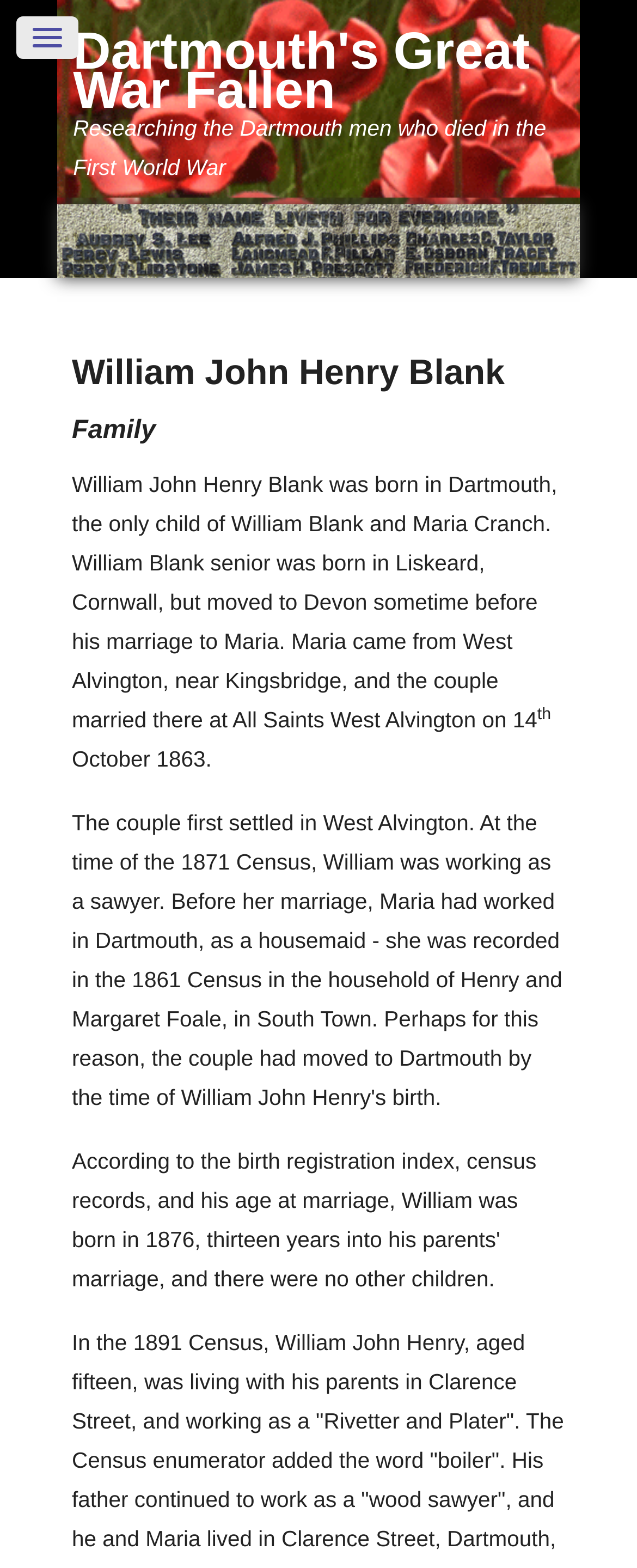Where was William Blank senior born?
Please answer the question as detailed as possible based on the image.

I found the answer by reading the text element that describes William Blank senior's birthplace, which is mentioned as Liskeard, Cornwall.